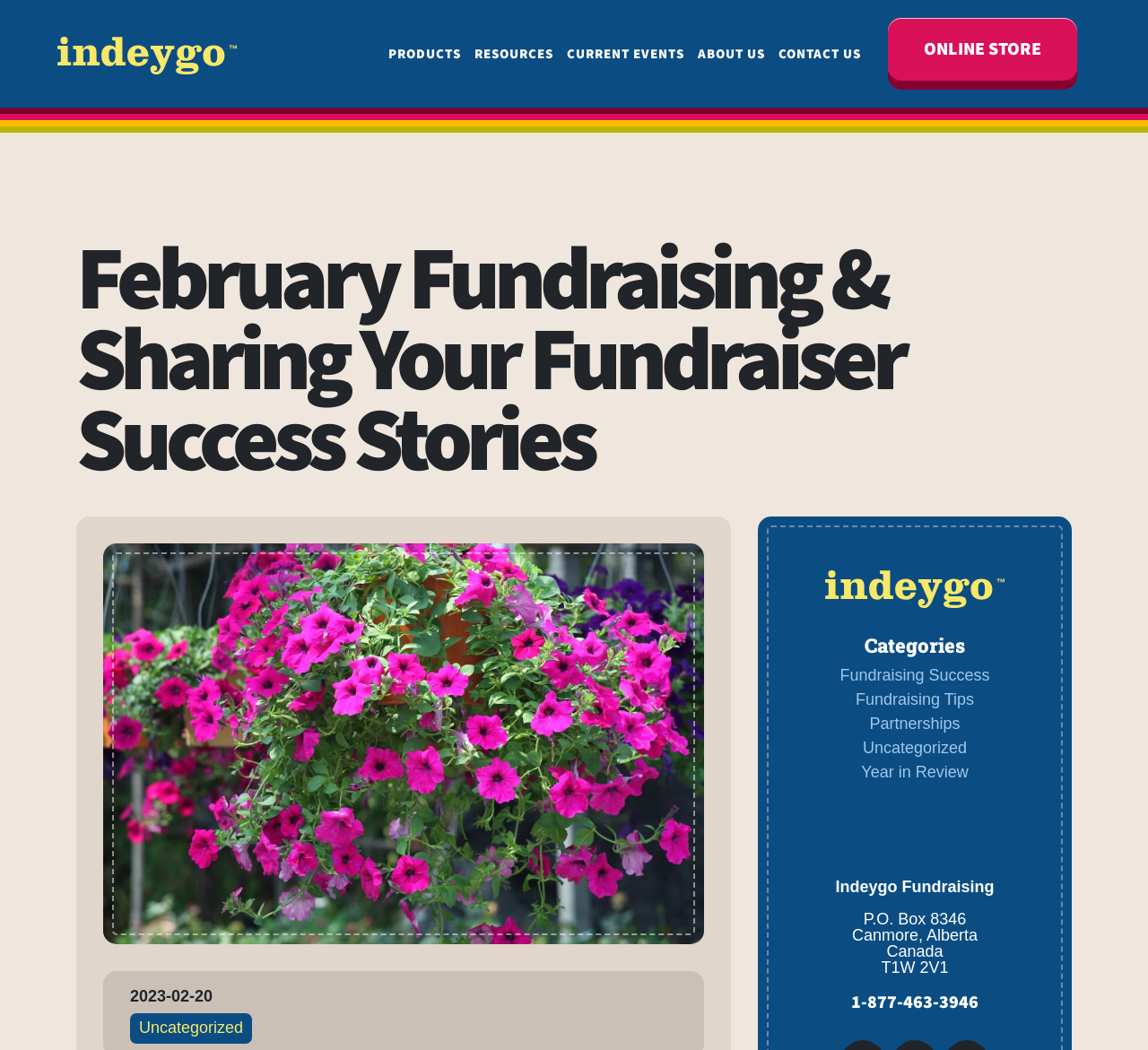Please provide the bounding box coordinates in the format (top-left x, top-left y, bottom-right x, bottom-right y). Remember, all values are floating point numbers between 0 and 1. What is the bounding box coordinate of the region described as: Uncategorized

[0.752, 0.704, 0.842, 0.721]